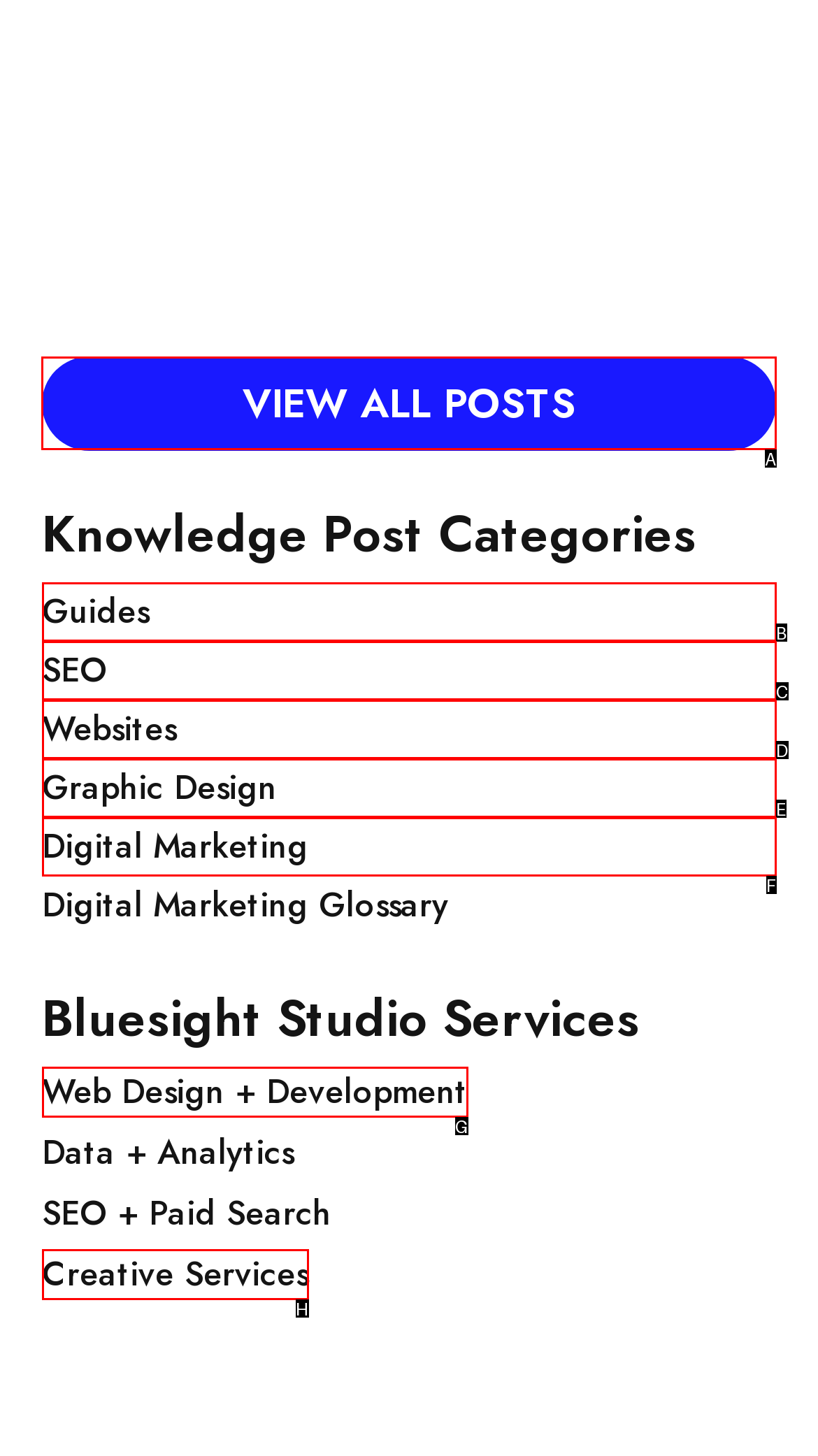Which lettered option should I select to achieve the task: view all posts according to the highlighted elements in the screenshot?

A